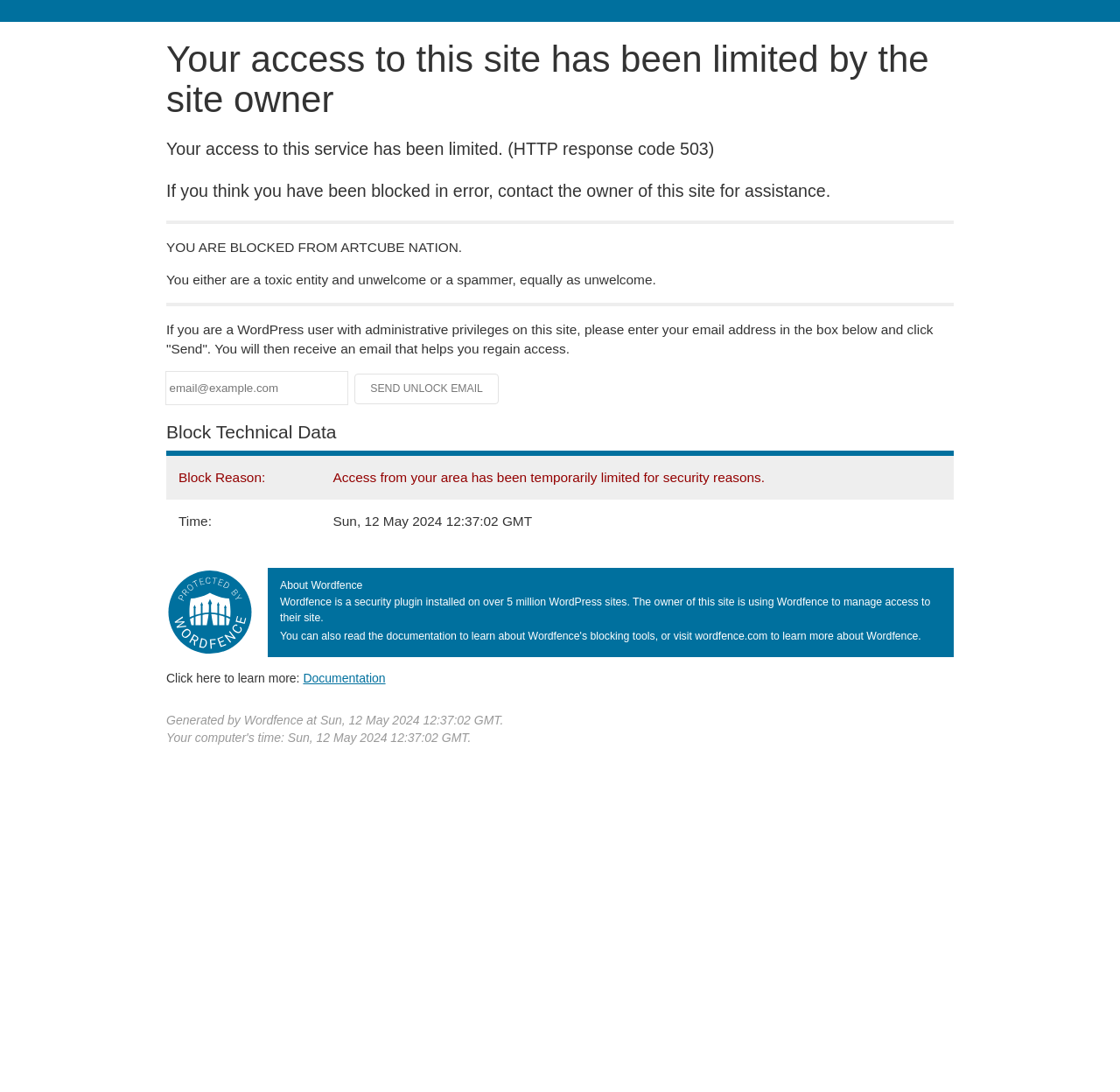What is the purpose of the email input field?
Refer to the image and respond with a one-word or short-phrase answer.

To regain access